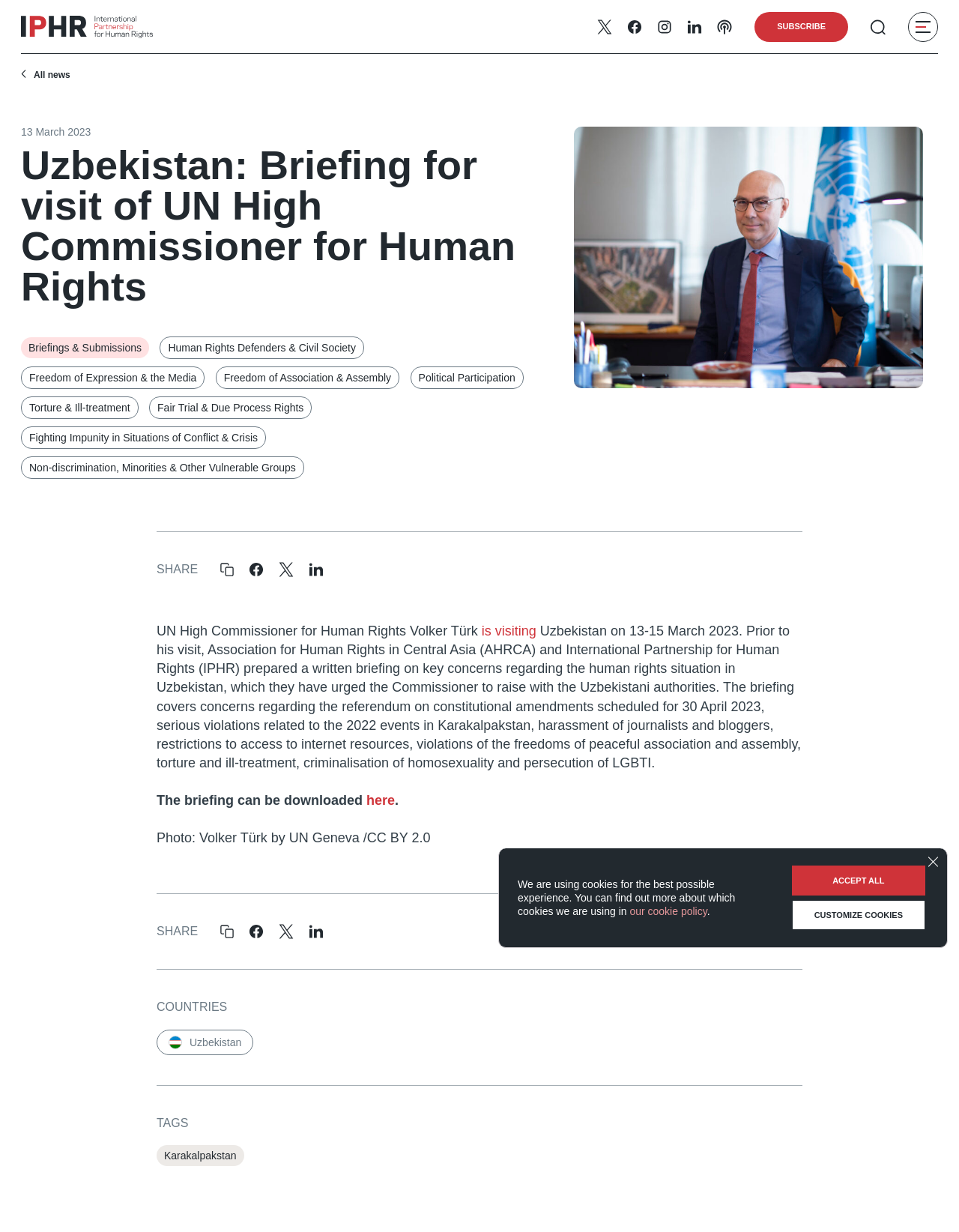Provide a single word or phrase to answer the given question: 
What is the country that the UN High Commissioner for Human Rights is visiting?

Uzbekistan